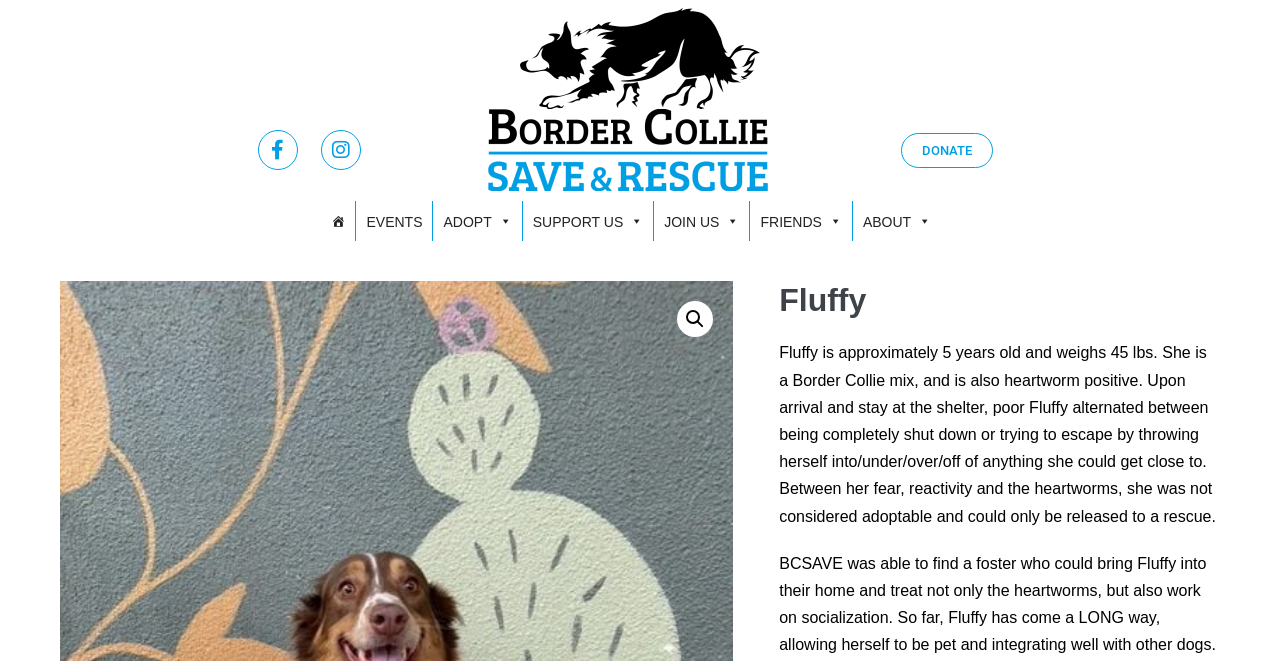What is the weight of the dog?
Please use the image to deliver a detailed and complete answer.

The weight of the dog can be found in the StaticText element which describes the dog as 'Fluffy is approximately 5 years old and weighs 45 lbs.'